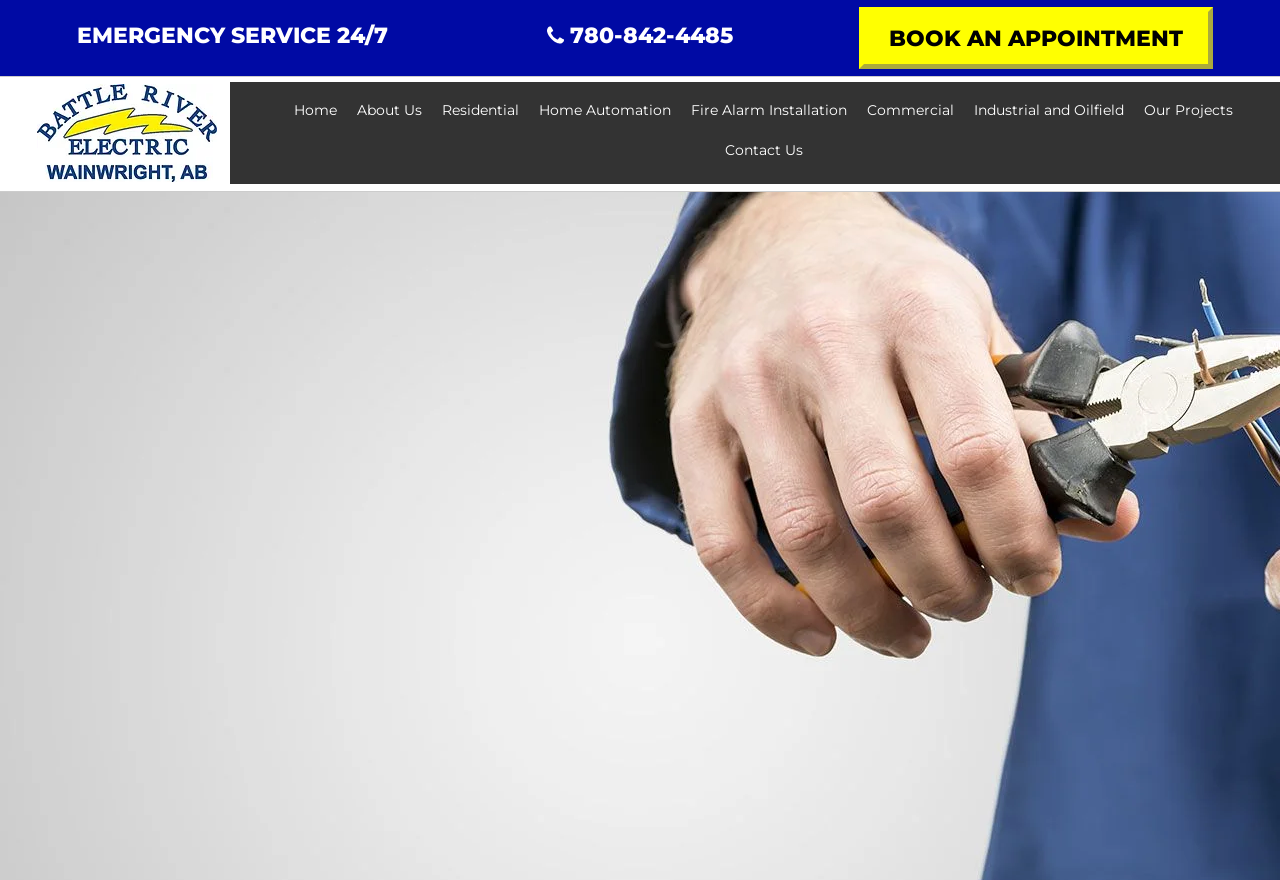Give a concise answer using only one word or phrase for this question:
What is the text of the call-to-action button?

BOOK AN APPOINTMENT